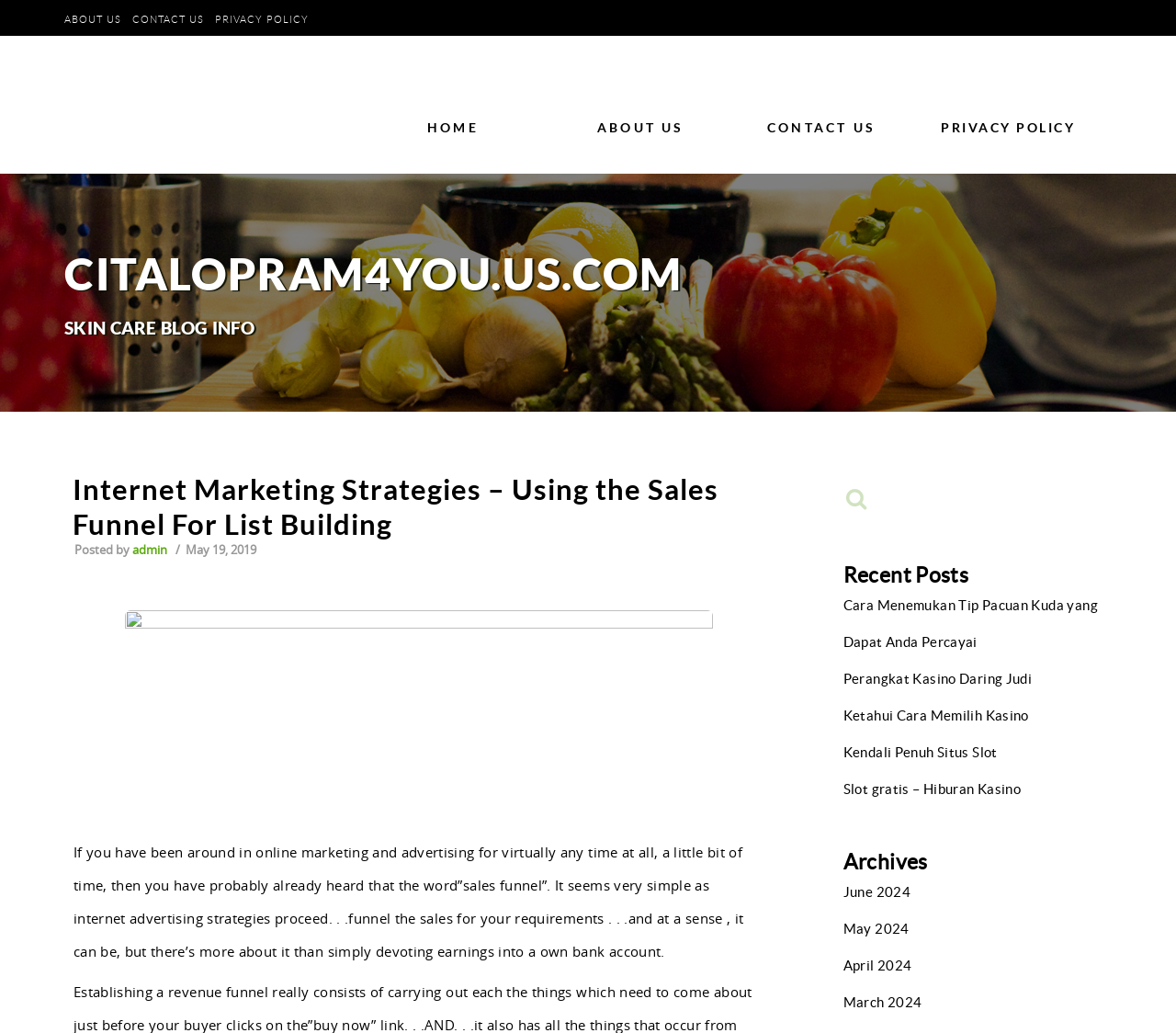What is the date of the article?
Based on the image, give a one-word or short phrase answer.

May 19, 2019